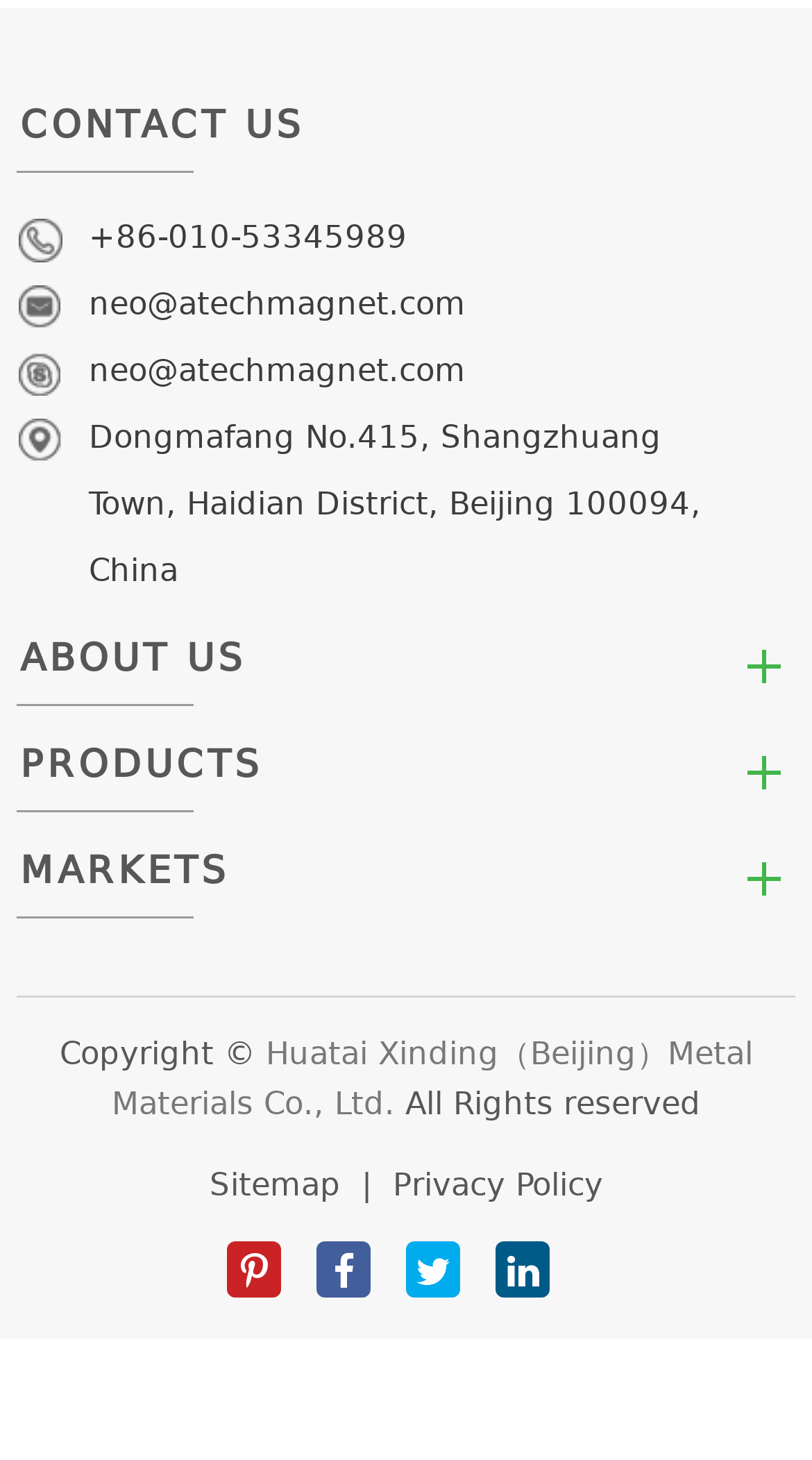What is the copyright information? Based on the screenshot, please respond with a single word or phrase.

Copyright © Huatai Xinding（Beijing）Metal Materials Co., Ltd. All Rights reserved